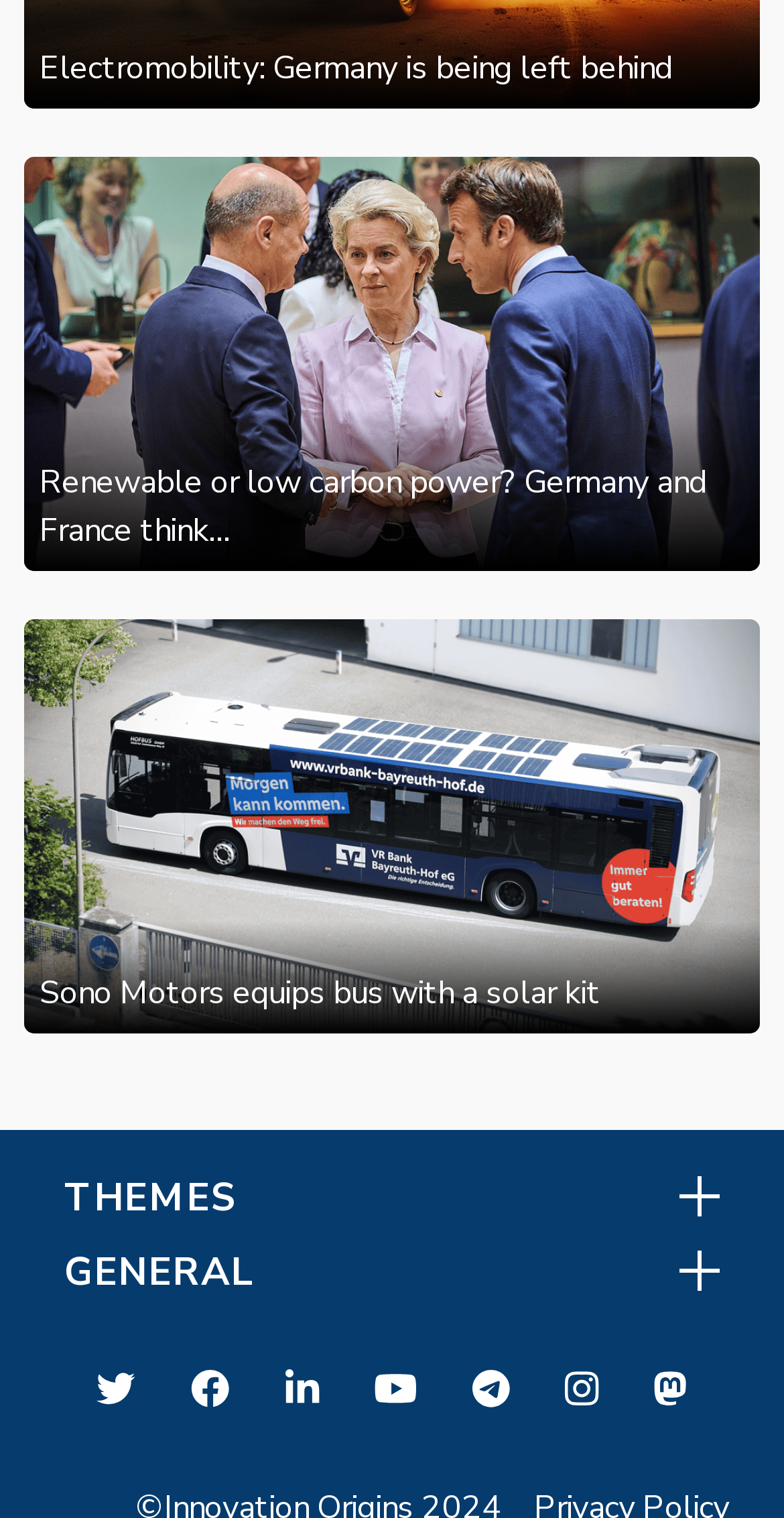Are there any images on the webpage?
Answer briefly with a single word or phrase based on the image.

Yes